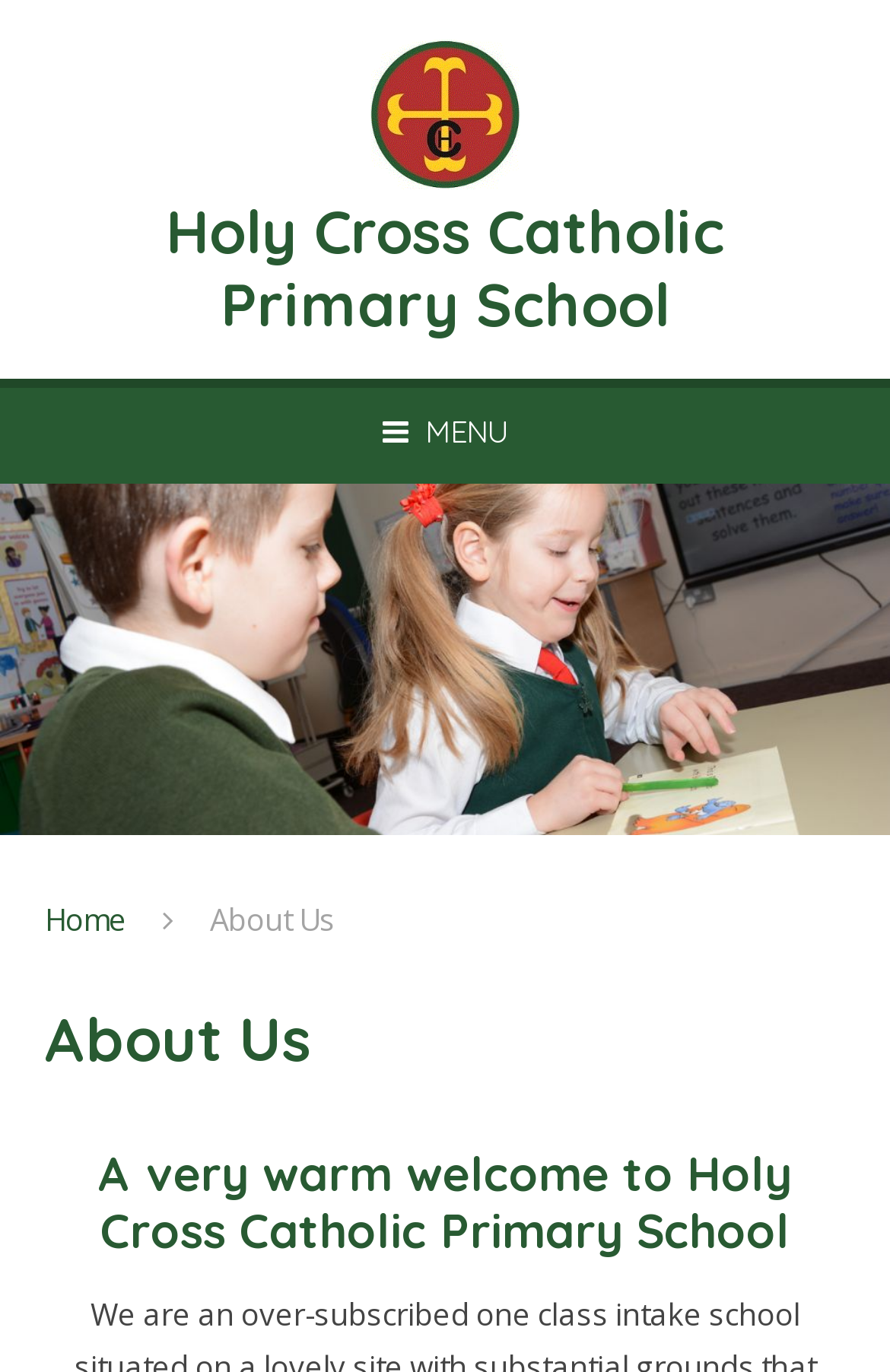What is the current page about?
Utilize the image to construct a detailed and well-explained answer.

I determined the current page is about 'About Us' by looking at the link elements on the webpage. There is a link element with the text 'About Us' and it is highlighted, indicating that it is the current page.